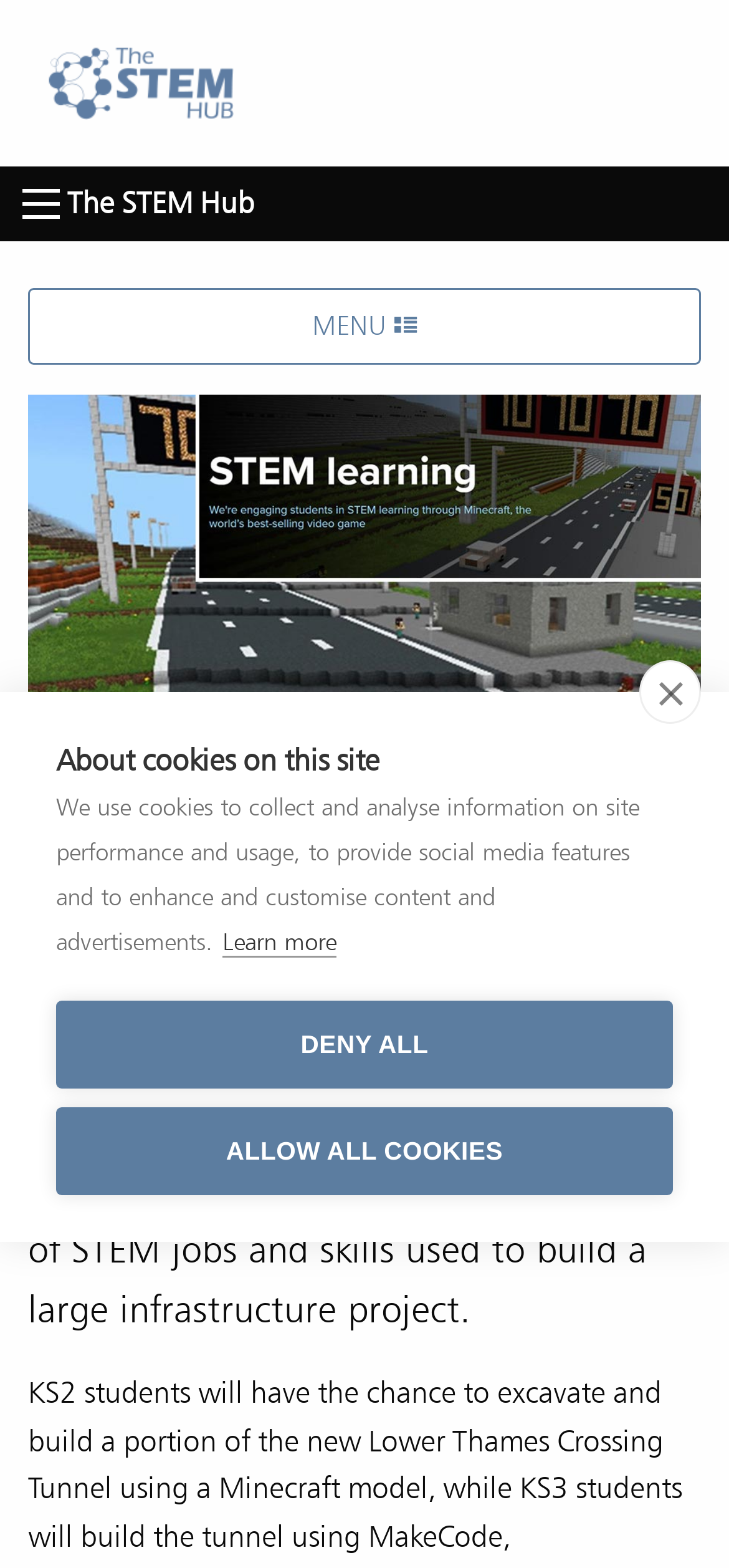Please reply to the following question using a single word or phrase: 
How many views does the webpage have?

475